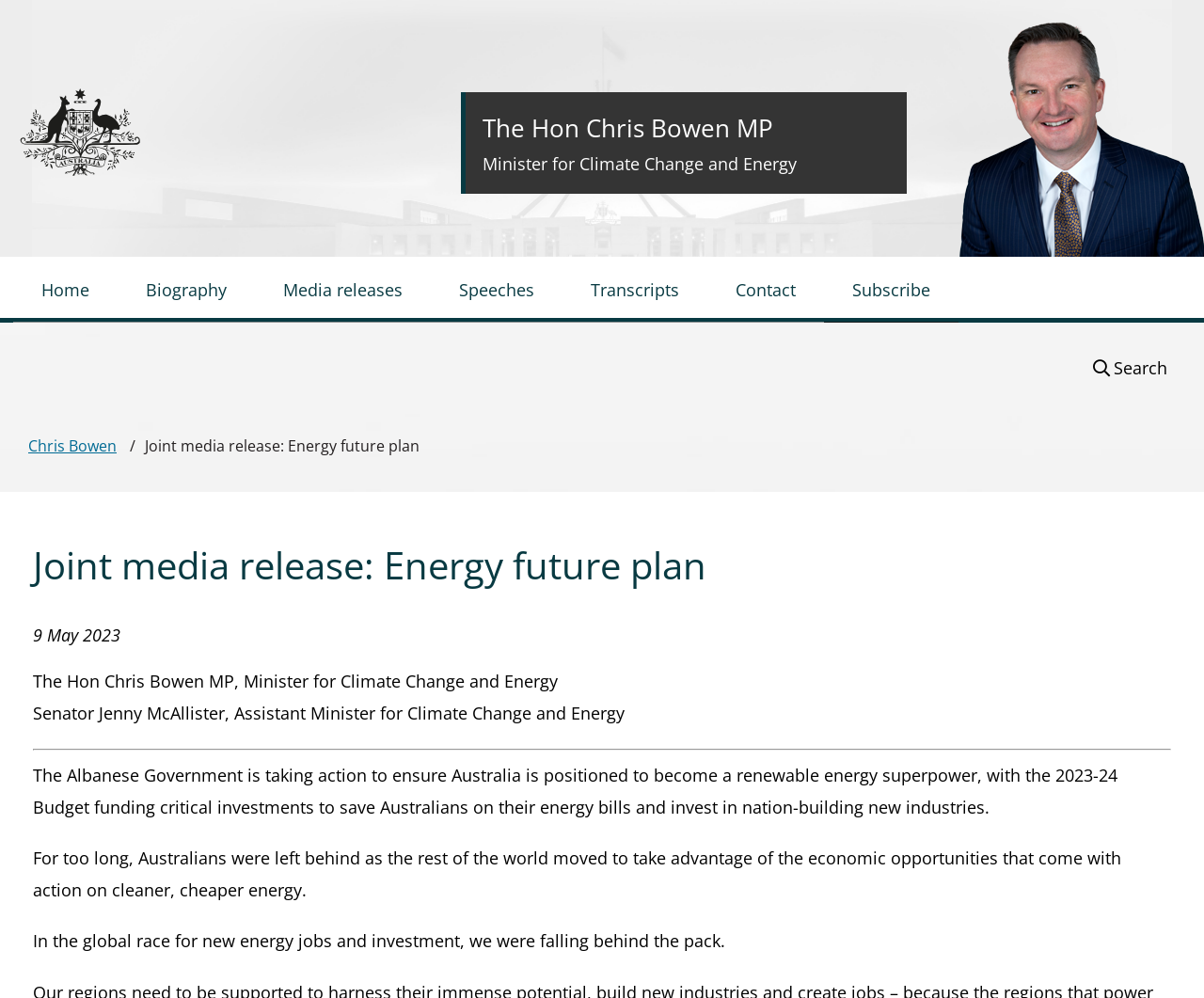Give a concise answer using only one word or phrase for this question:
Who is the Assistant Minister for Climate Change and Energy?

Jenny McAllister